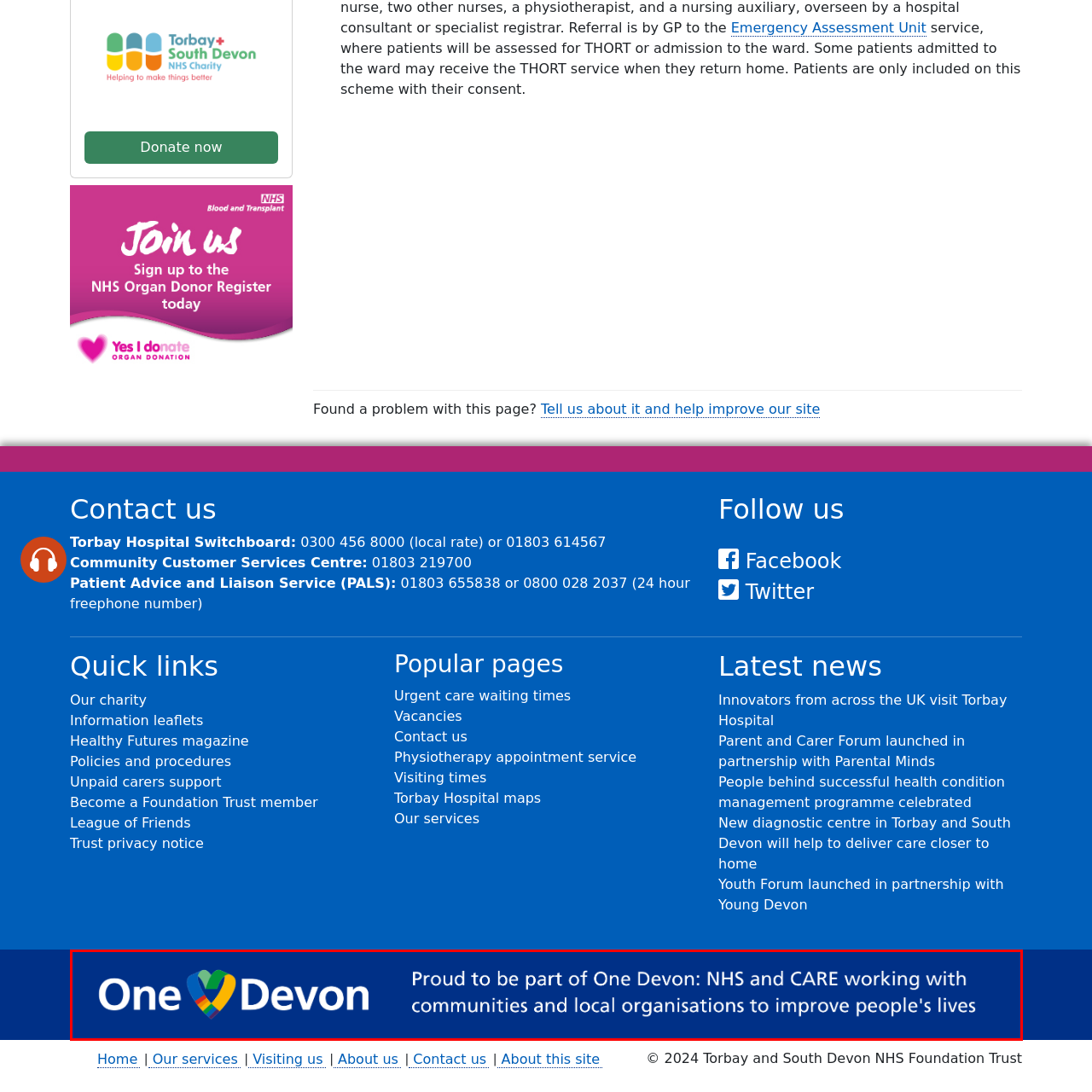View the image inside the red box and answer the question briefly with a word or phrase:
What is the primary goal of the 'One Devon' initiative?

Improve people's lives